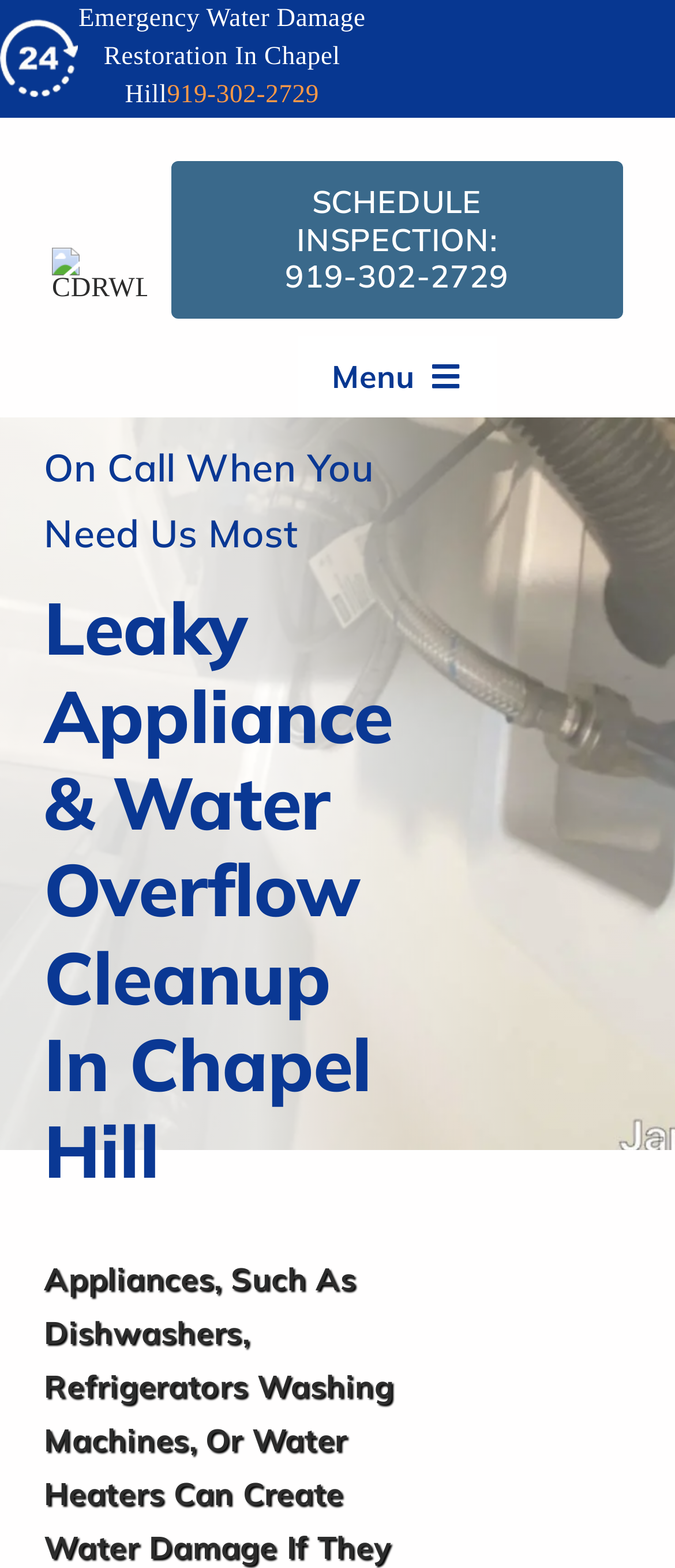Generate a thorough caption detailing the webpage content.

The webpage appears to be a service-based website, specifically focused on water damage repair and cleanup in Chapel Hill. At the top-left corner, there is a link to call a 24/7 service, accompanied by a small image of Carolina Water Damage Restoration in Cary. 

Below this, there is a prominent link to emergency water damage restoration in Chapel Hill, along with a phone number, 919-302-2729. This phone number is also repeated as a separate link on the same line. 

To the right of these links, there is a smaller image of a logo, CDRWLogosmall, which is also a clickable link. 

Further down, there is a call-to-action link to schedule an inspection, again with the same phone number. 

On the right side of the page, there is a main navigation menu, which includes links to various sections of the website, such as Home, About Us, Residential, Projects, Commercial, Service Areas, Inspections, and Contact. Some of these links have submenus that can be expanded.

Above the navigation menu, there is a static text element that reads "On Call When You Need Us Most". 

The main heading of the page is "Leaky Appliance & Water Overflow Cleanup In Chapel Hill", which is centered near the top of the page.